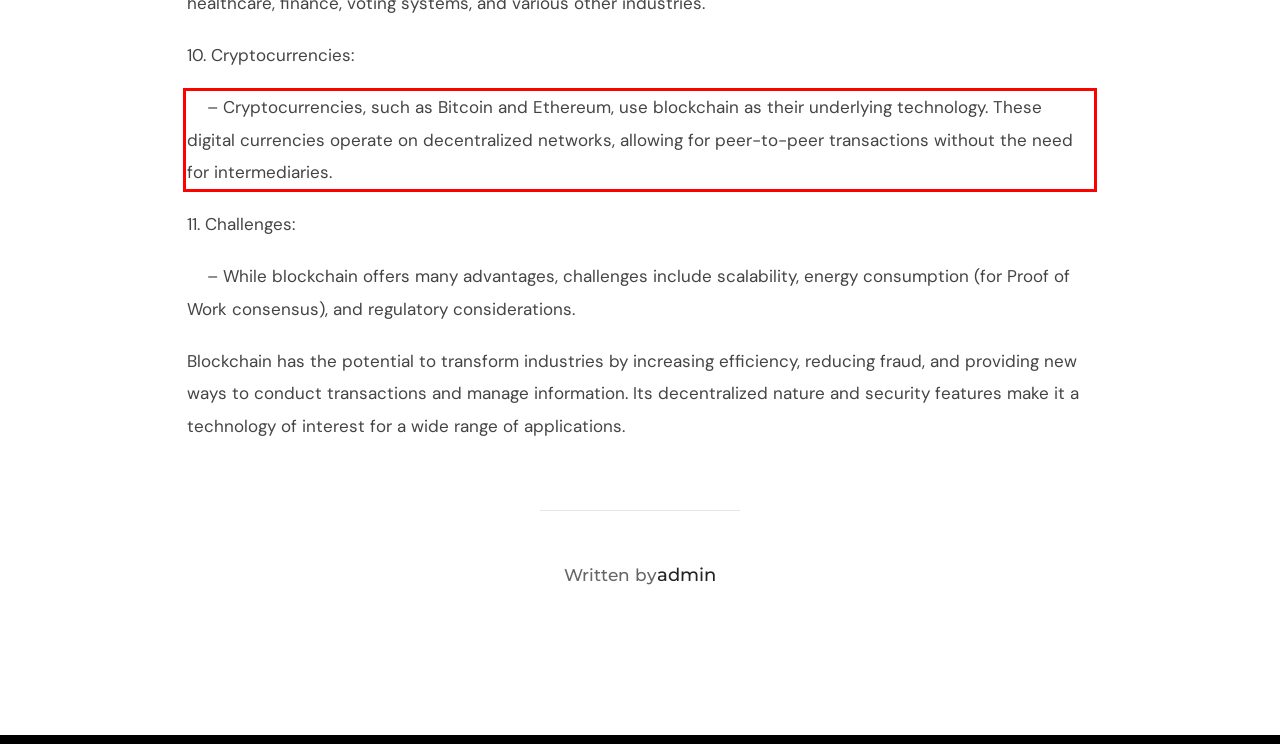Review the webpage screenshot provided, and perform OCR to extract the text from the red bounding box.

– Cryptocurrencies, such as Bitcoin and Ethereum, use blockchain as their underlying technology. These digital currencies operate on decentralized networks, allowing for peer-to-peer transactions without the need for intermediaries.